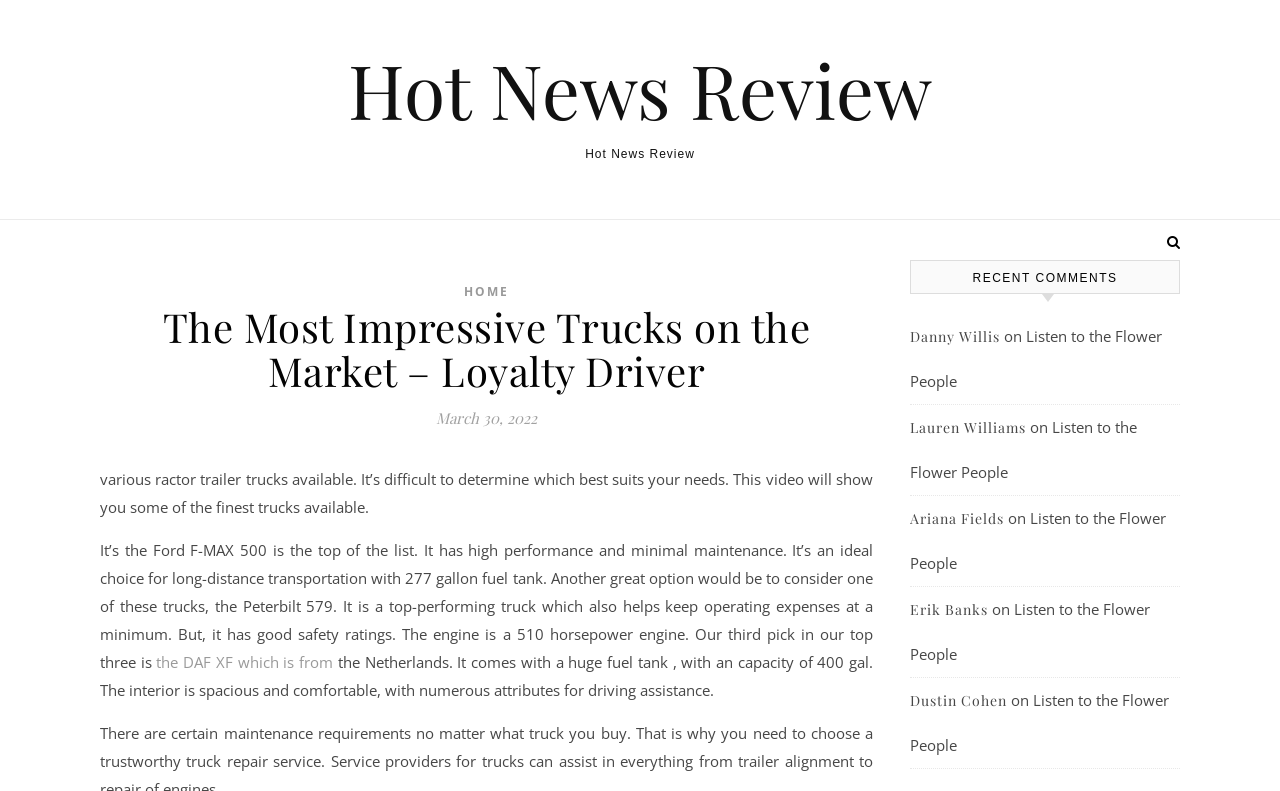Provide a comprehensive description of the webpage.

The webpage is about the most impressive trucks on the market, specifically highlighting the Ford F-MAX 500, Peterbilt 579, and DAF XF. At the top, there is a header section with a link to "HOME" and a title "The Most Impressive Trucks on the Market – Loyalty Driver". Below this, there is a brief introduction to the topic, mentioning that it's difficult to determine which truck best suits one's needs, and that the video will show some of the finest trucks available.

The main content of the page is divided into three sections, each describing a different truck model. The first section is about the Ford F-MAX 500, which has high performance and minimal maintenance, making it an ideal choice for long-distance transportation. The second section describes the Peterbilt 579, a top-performing truck that helps keep operating expenses at a minimum and has good safety ratings. The third section is about the DAF XF, which comes with a huge fuel tank and a spacious and comfortable interior with numerous attributes for driving assistance.

On the right side of the page, there is a section titled "RECENT COMMENTS" with a list of names and links to comments, including Danny Willis, Lauren Williams, Ariana Fields, Erik Banks, and Dustin Cohen. Each comment has a link to "Listen to the Flower People".